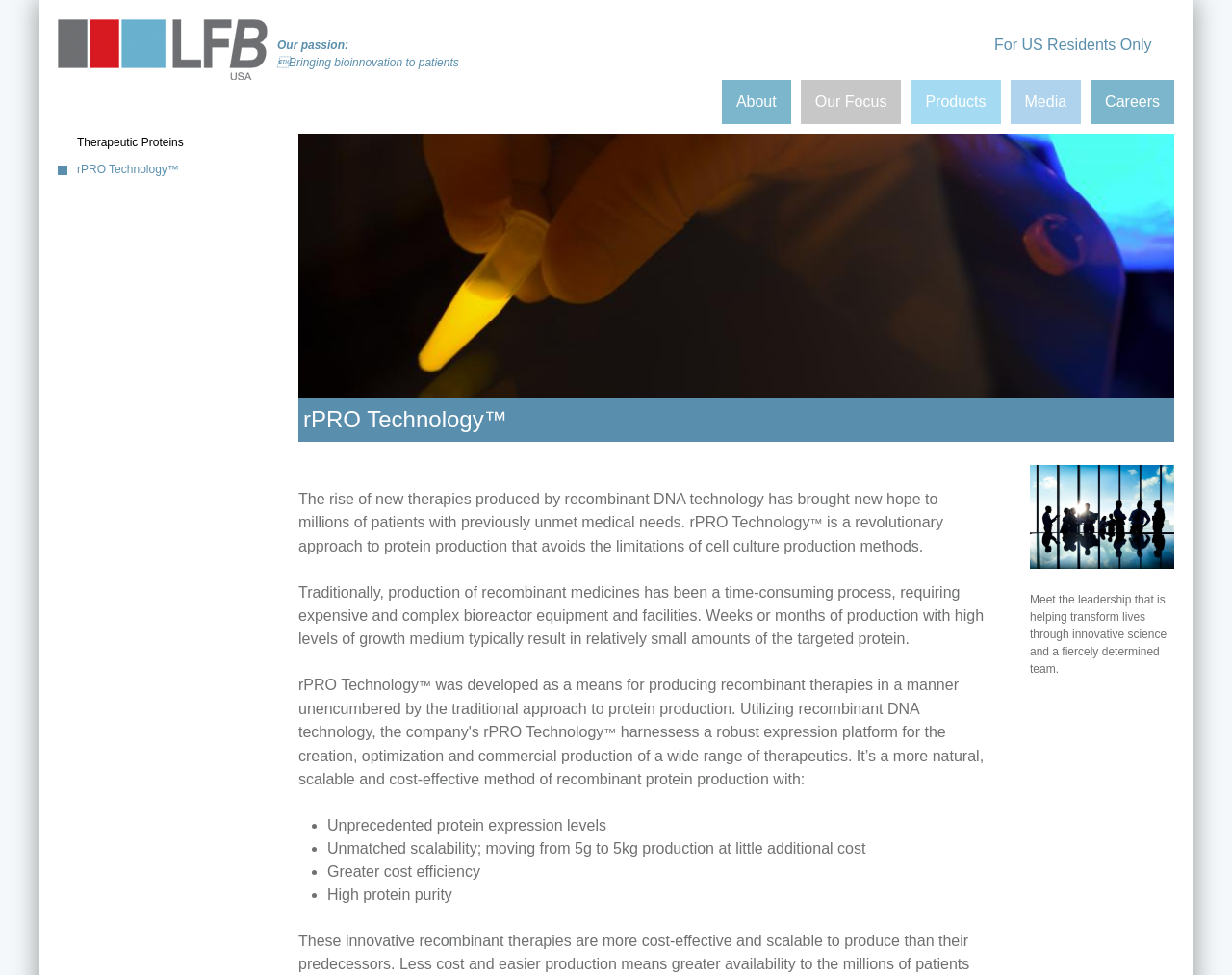Provide a single word or phrase answer to the question: 
What is the traditional method of recombinant medicine production?

Cell culture production methods